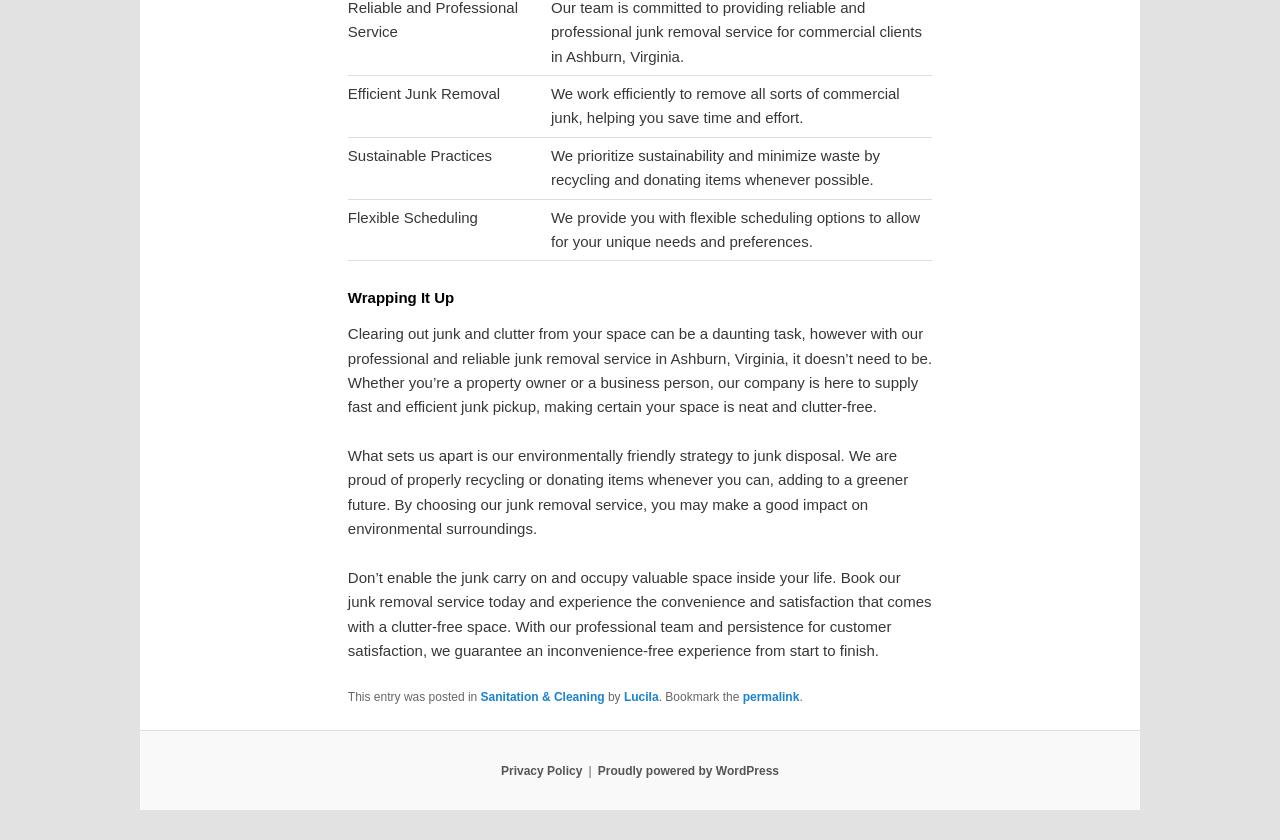Specify the bounding box coordinates (top-left x, top-left y, bottom-right x, bottom-right y) of the UI element in the screenshot that matches this description: Proudly powered by WordPress

[0.467, 0.909, 0.609, 0.926]